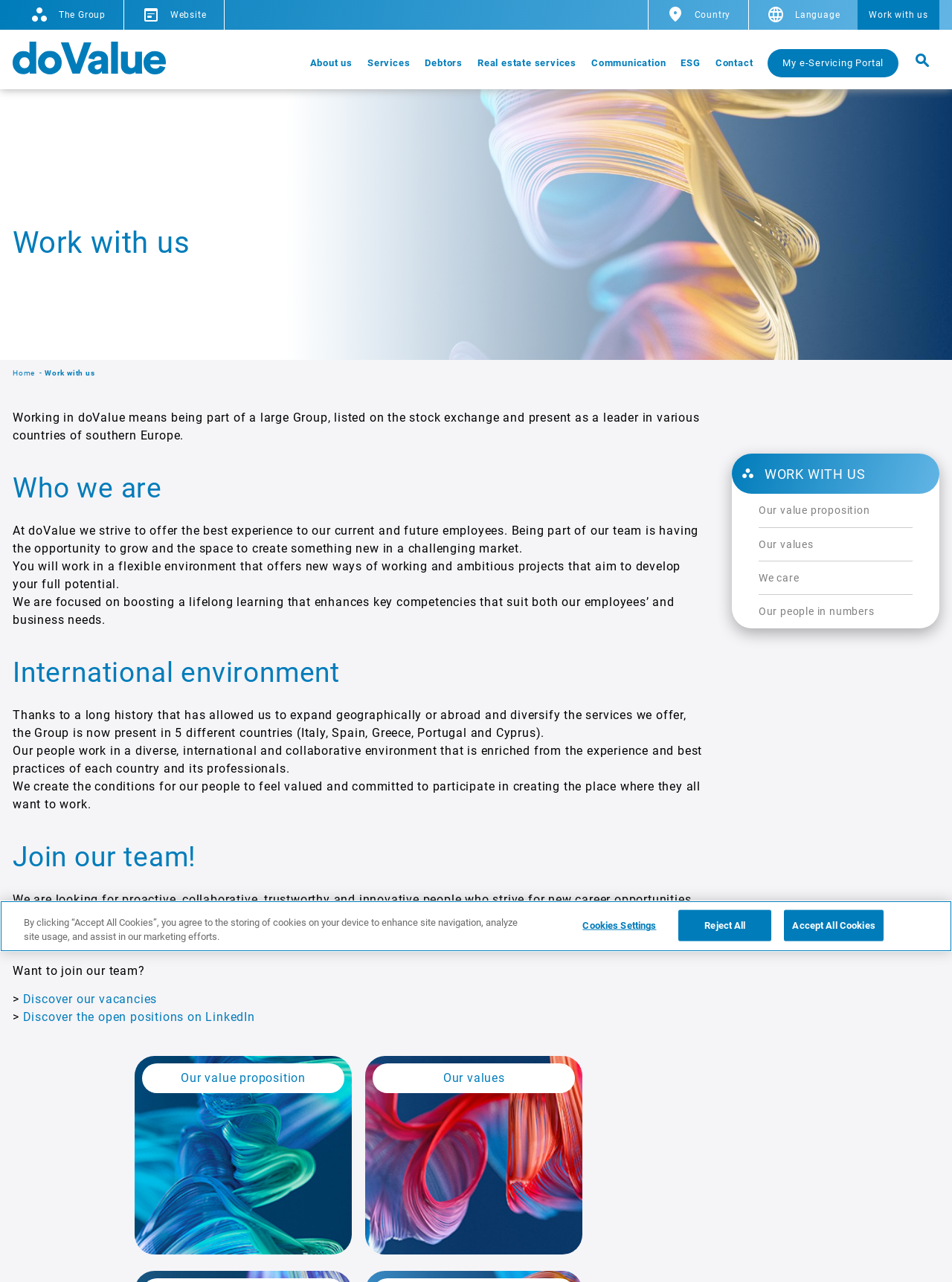Determine the bounding box coordinates of the region that needs to be clicked to achieve the task: "Click on the 'Discover our vacancies' link".

[0.024, 0.773, 0.165, 0.787]